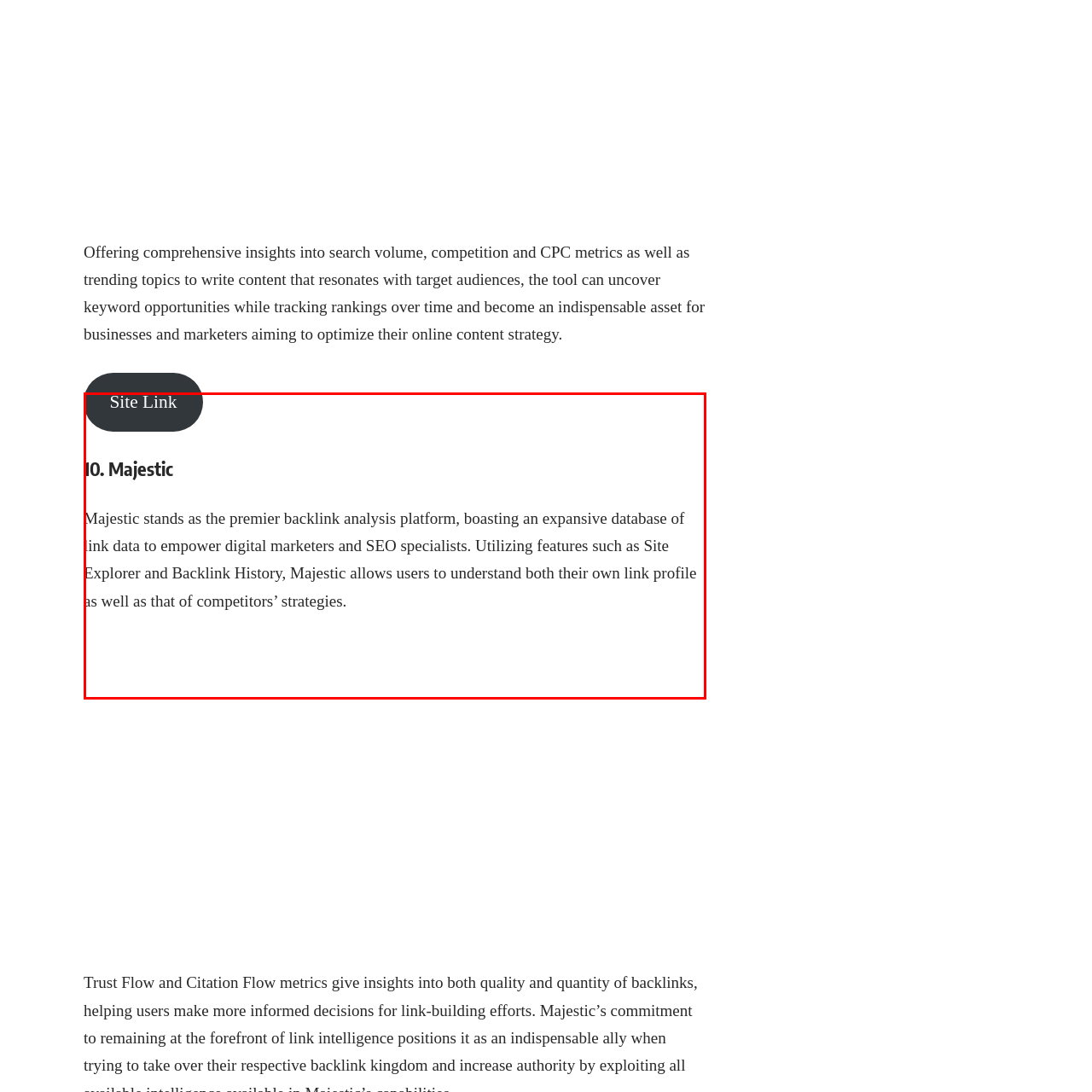Direct your attention to the image marked by the red box and answer the given question using a single word or phrase:
What is the benefit of using Majestic?

Sharpen competitive edge